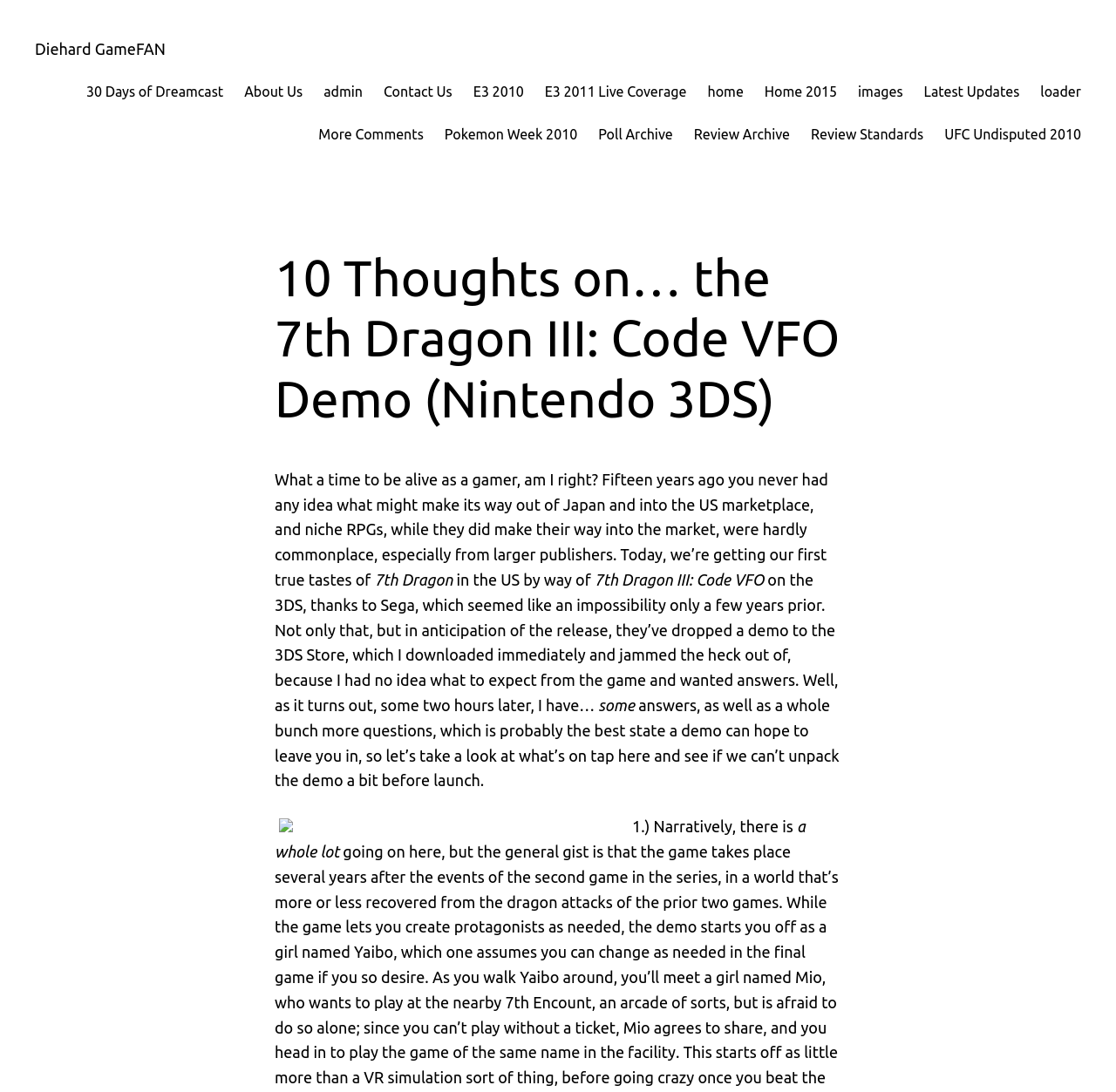Please identify the bounding box coordinates of the element I need to click to follow this instruction: "Click on the 'Diehard GameFAN' link".

[0.031, 0.036, 0.148, 0.052]